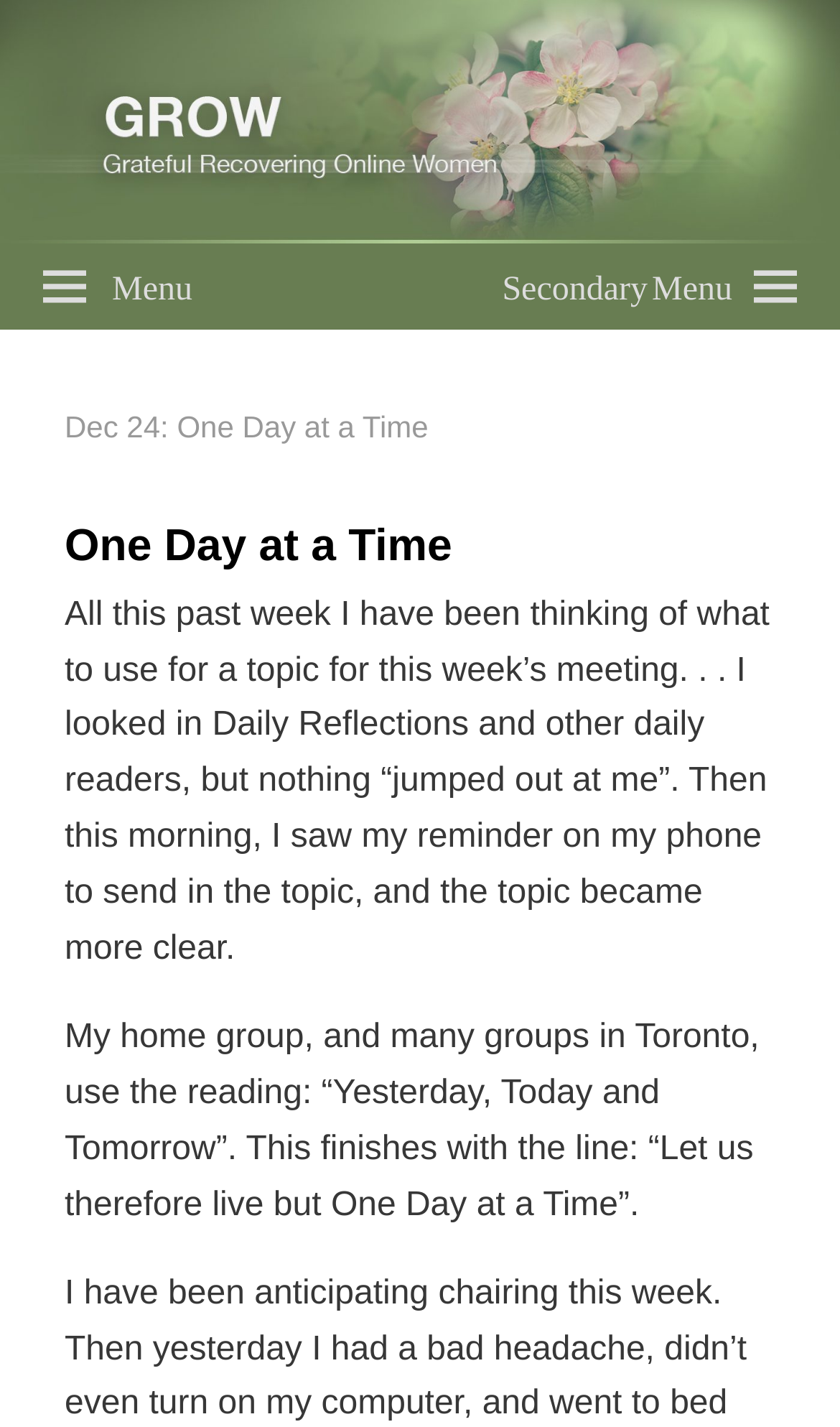Identify and extract the main heading from the webpage.

Dec 24: One Day at a Time